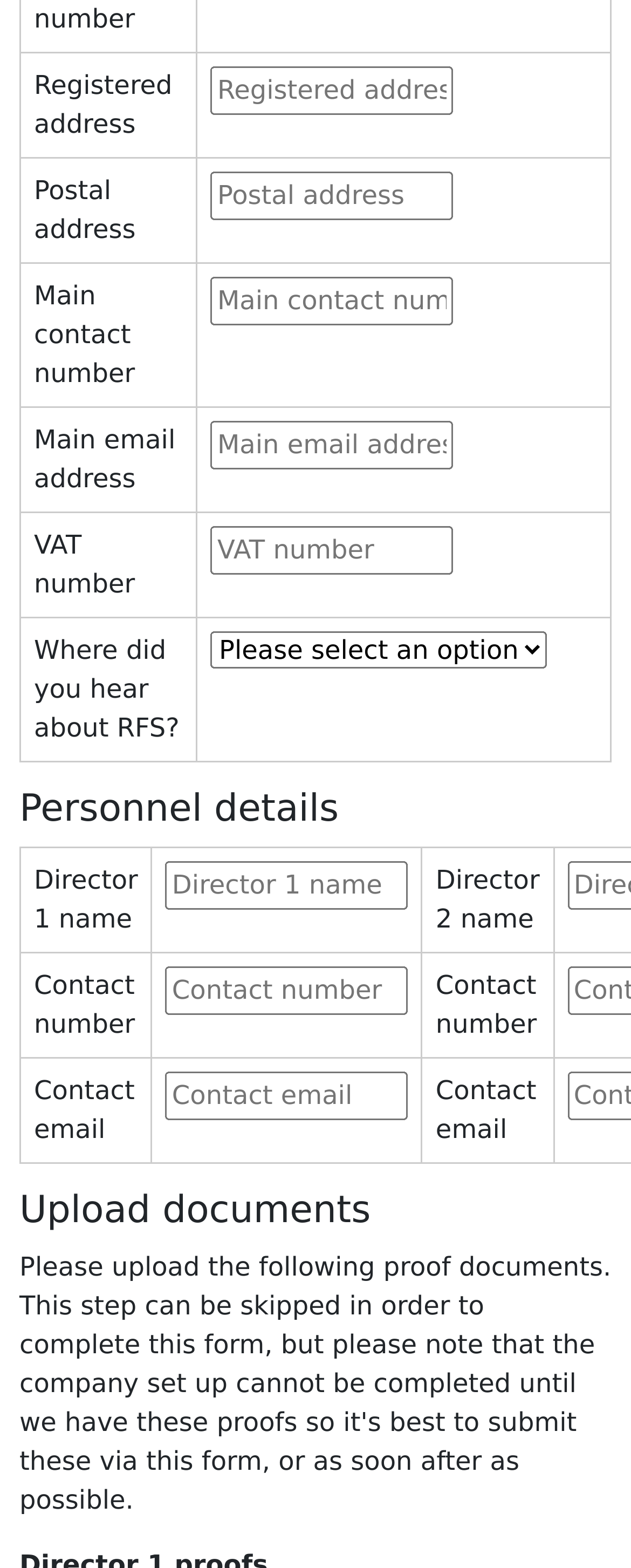Bounding box coordinates must be specified in the format (top-left x, top-left y, bottom-right x, bottom-right y). All values should be floating point numbers between 0 and 1. What are the bounding box coordinates of the UI element described as: name="esig-sif-1645196830441" placeholder="Contact email"

[0.262, 0.683, 0.647, 0.714]